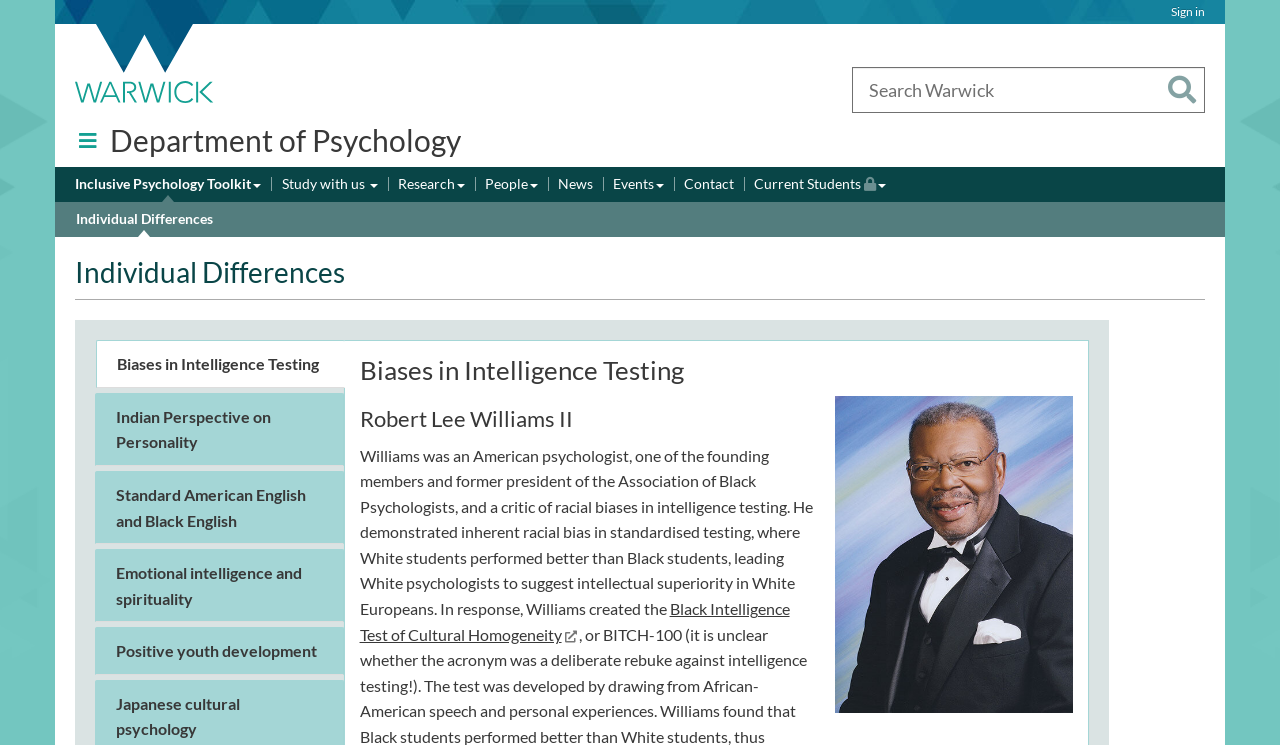What is the purpose of the search box at the top of the webpage?
Please answer the question as detailed as possible.

I inferred the purpose of the search box by looking at its location at the top of the webpage and its placeholder text 'Search Warwick', which suggests that it is used to search for content within the University of Warwick's website.